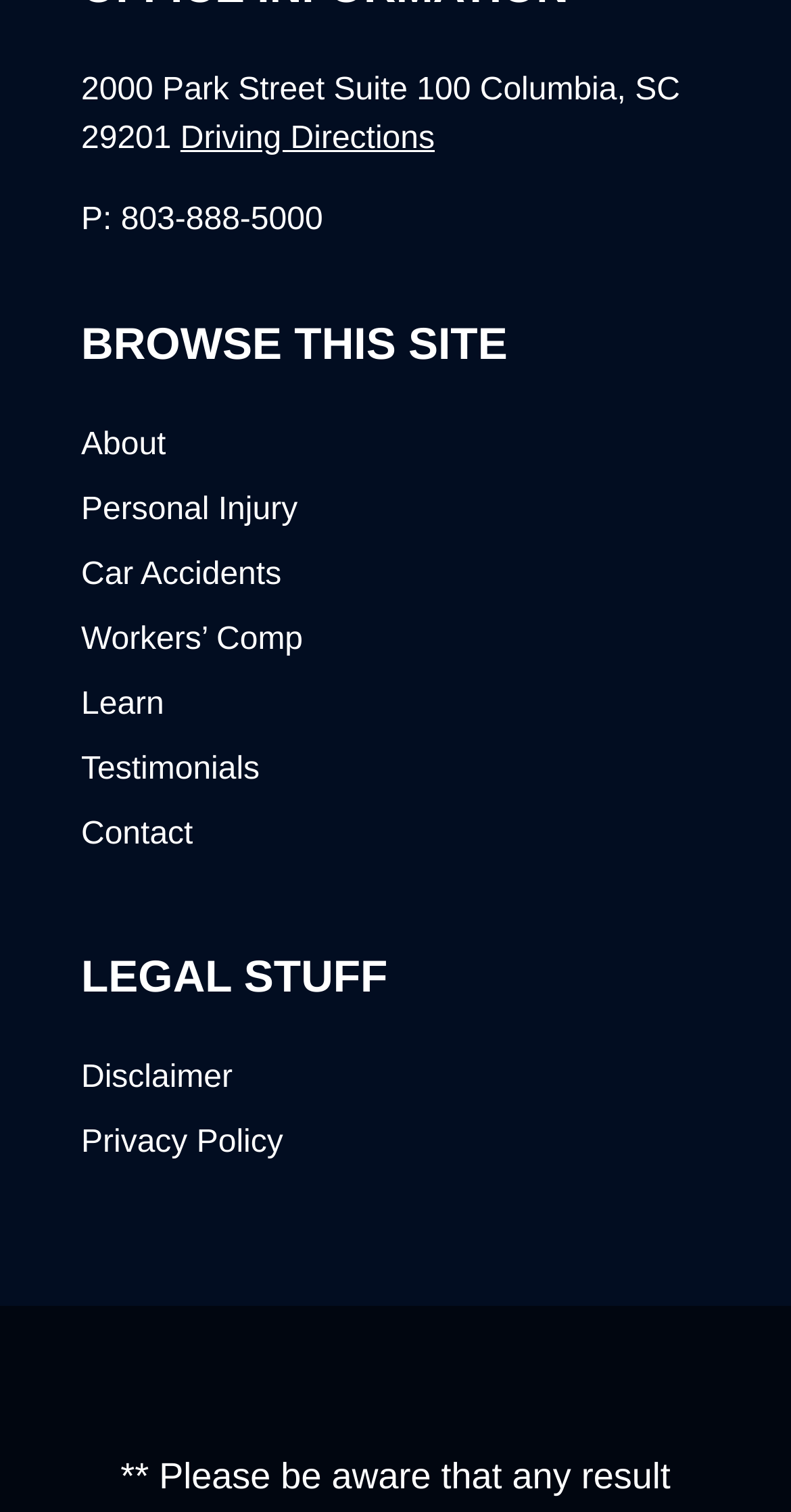Provide a one-word or one-phrase answer to the question:
What is the last link in the footer section?

Privacy Policy